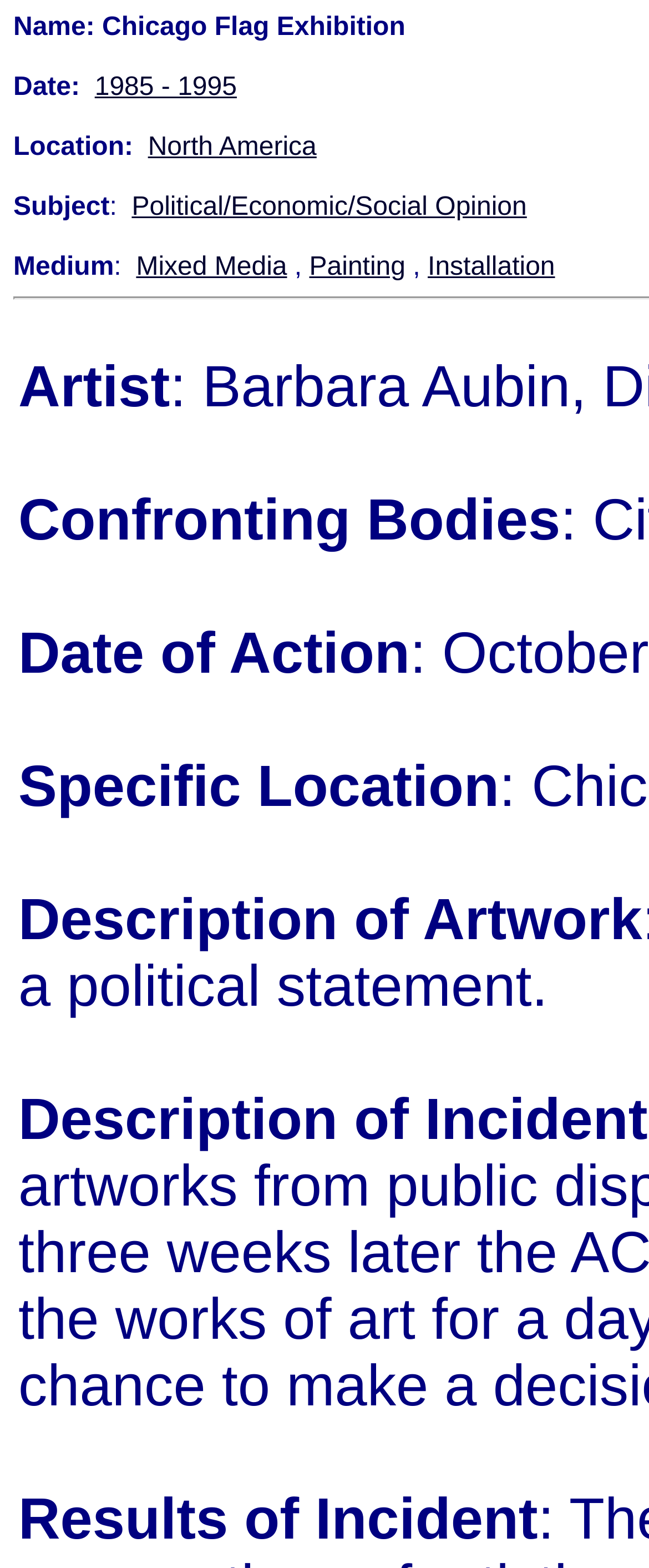Answer the following inquiry with a single word or phrase:
How many sections are there to describe the artwork?

5